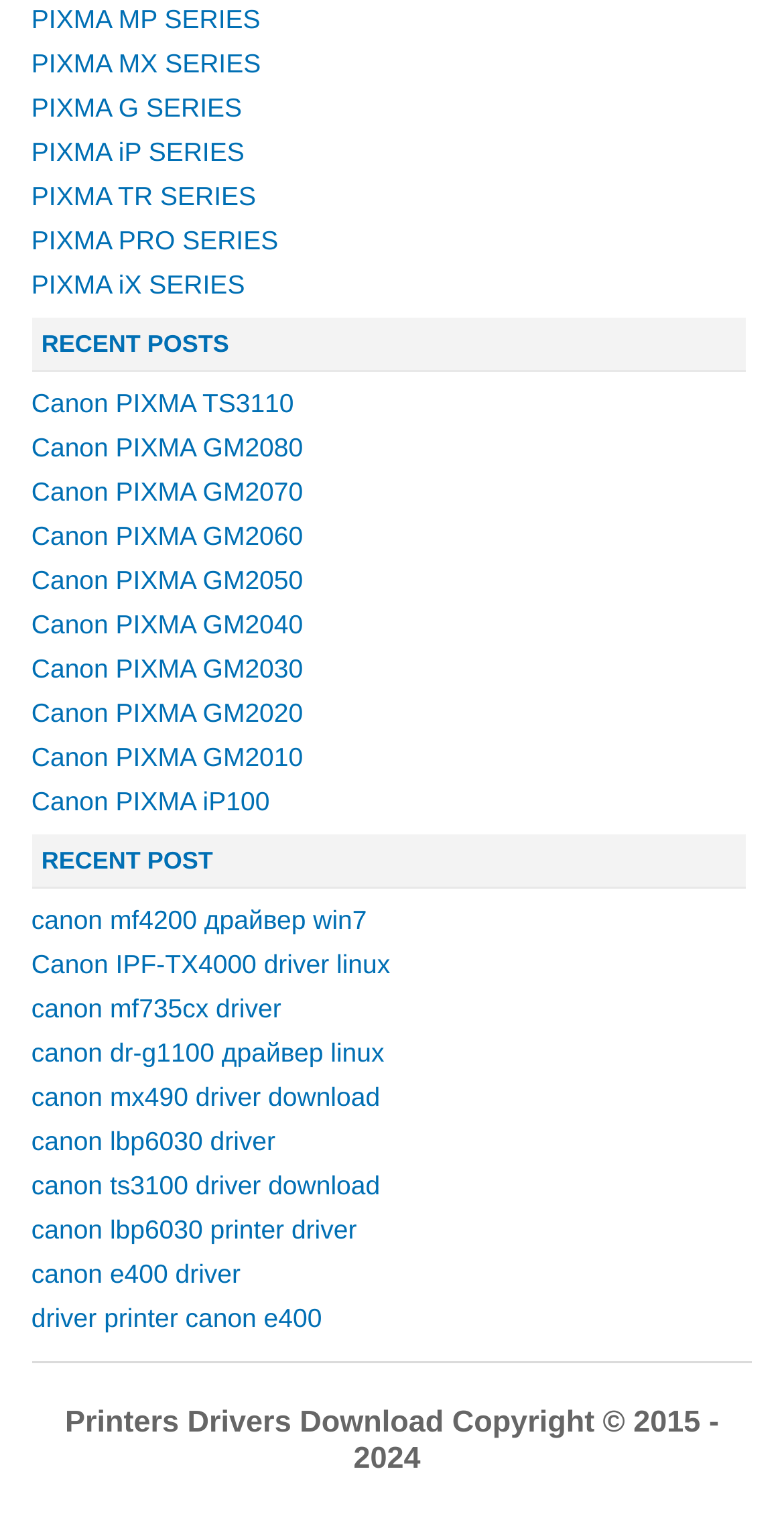Carefully observe the image and respond to the question with a detailed answer:
How many driver download links are there?

By counting the links in the 'RECENT POSTS' and 'RECENT POST' sections, I can see that there are 14 driver download links, including links to Canon PIXMA TS3110, Canon PIXMA GM2080, and others.